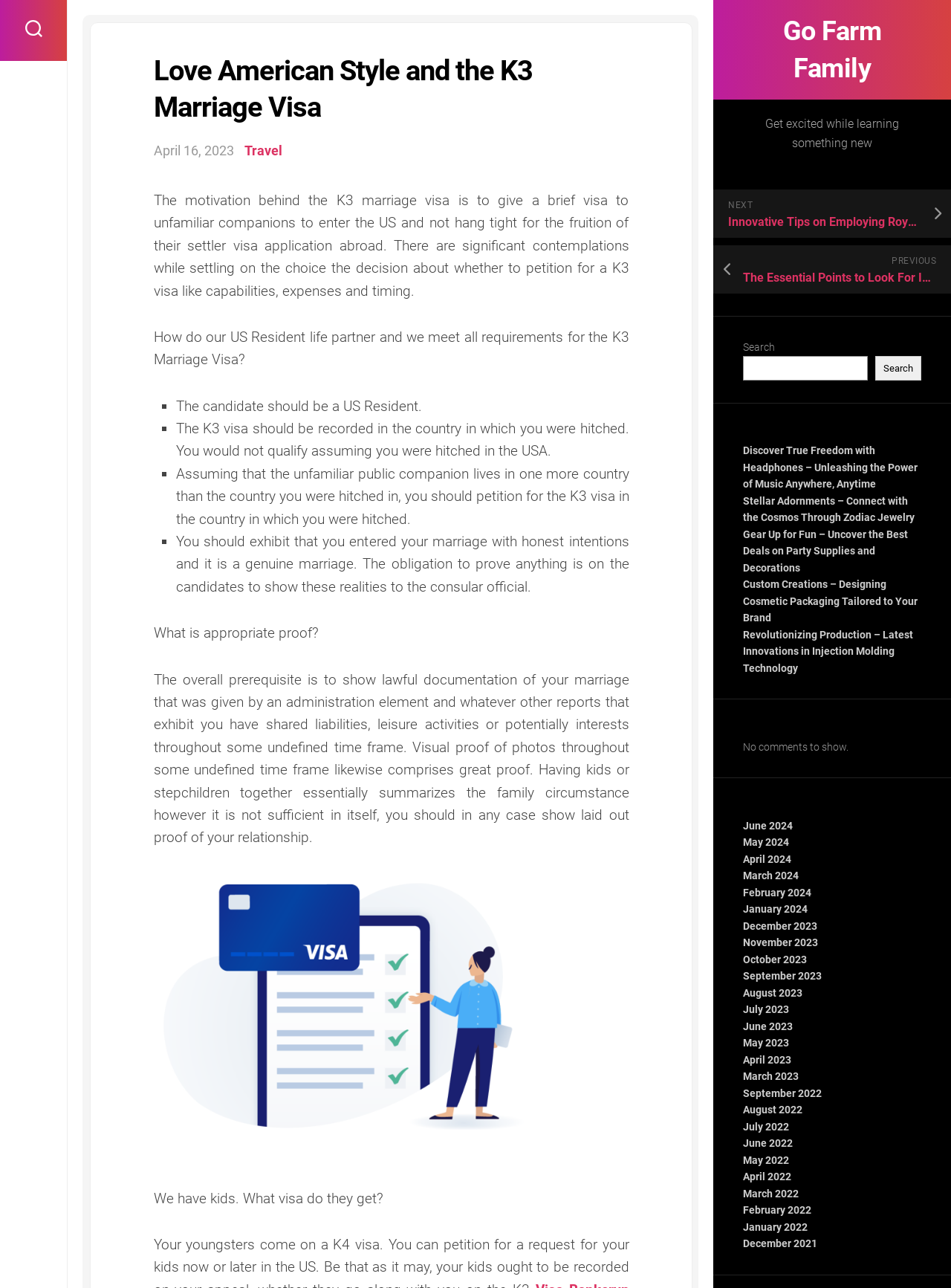Identify the bounding box for the described UI element: "Speakers".

None